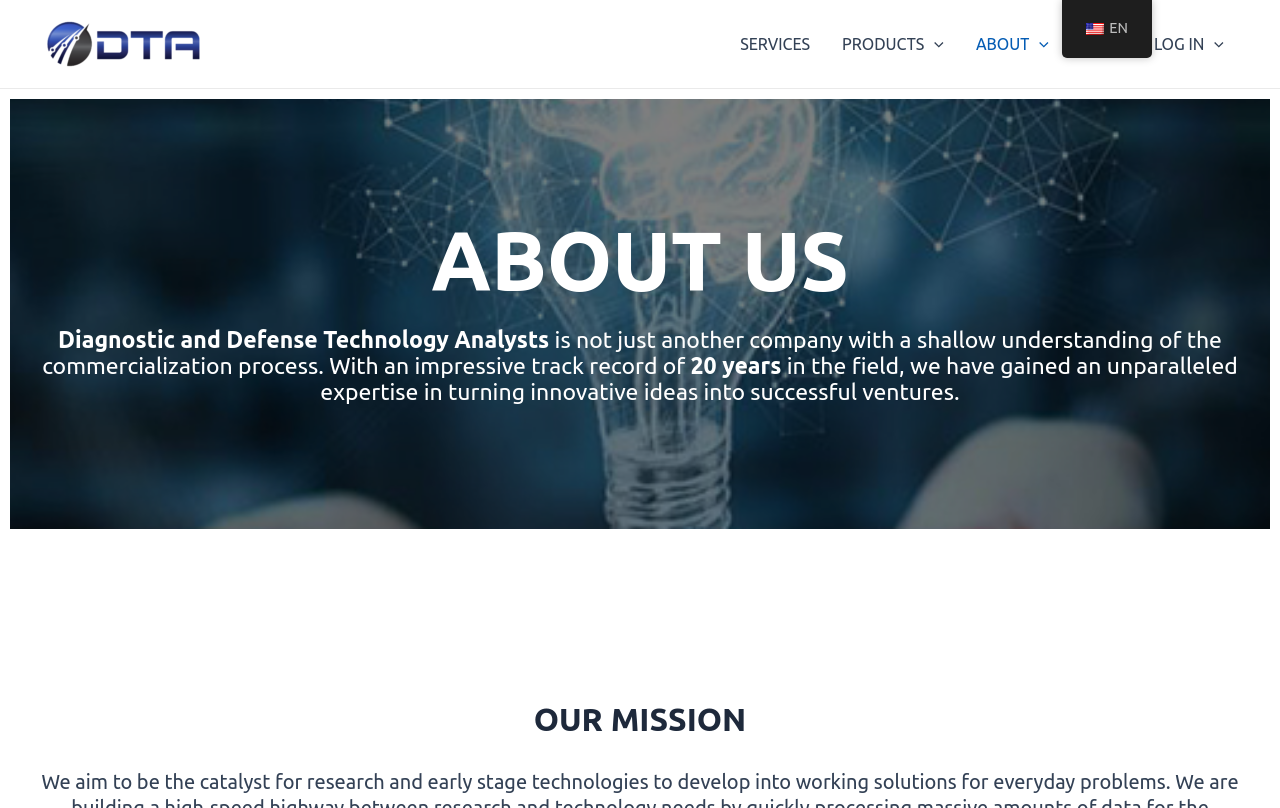Give a one-word or phrase response to the following question: What language is the website currently in?

EN